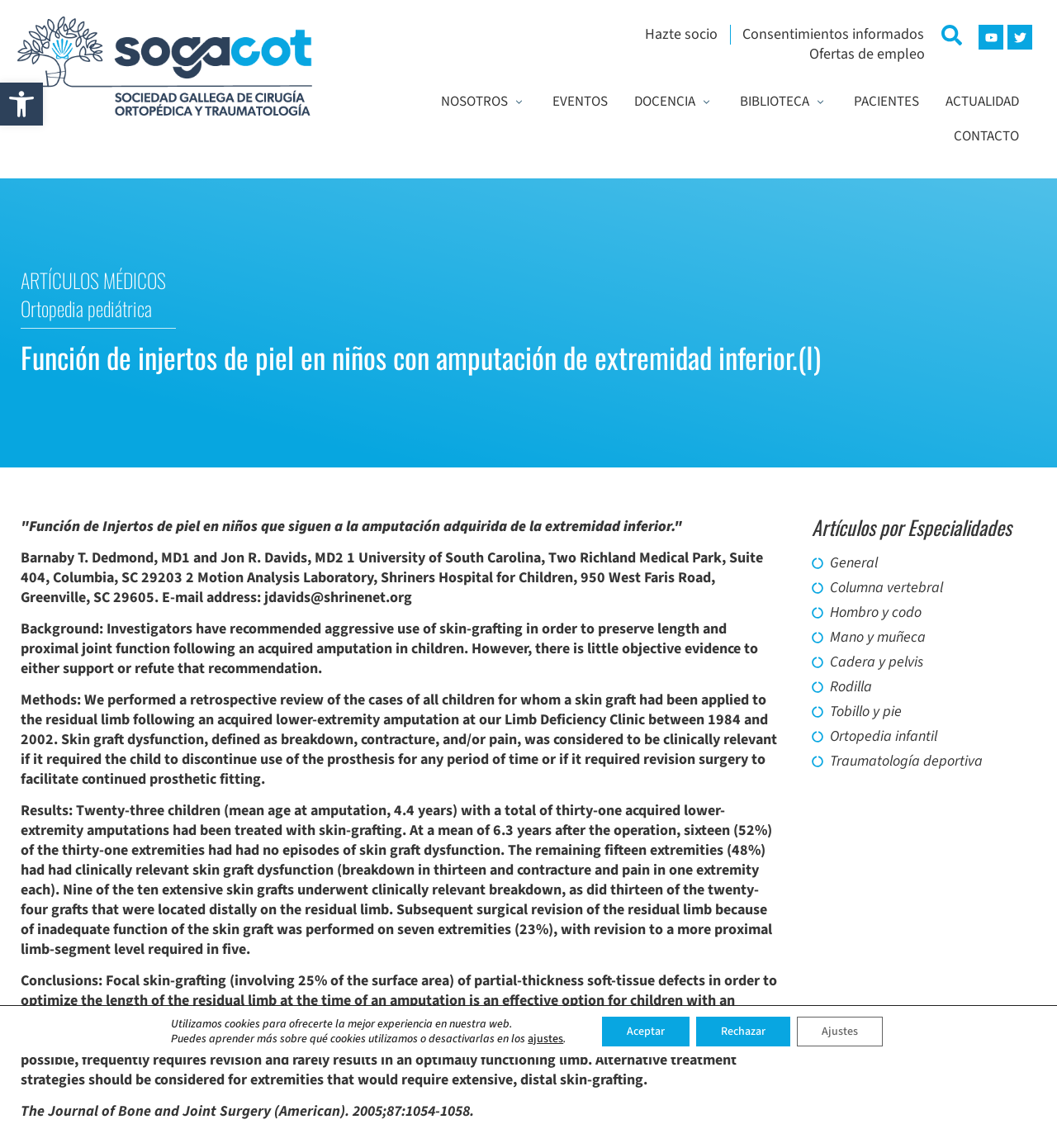What is the title of the article?
Please describe in detail the information shown in the image to answer the question.

I found the title of the article in the heading element, which is 'Función de injertos de piel en niños con amputación de extremidad inferior.'.